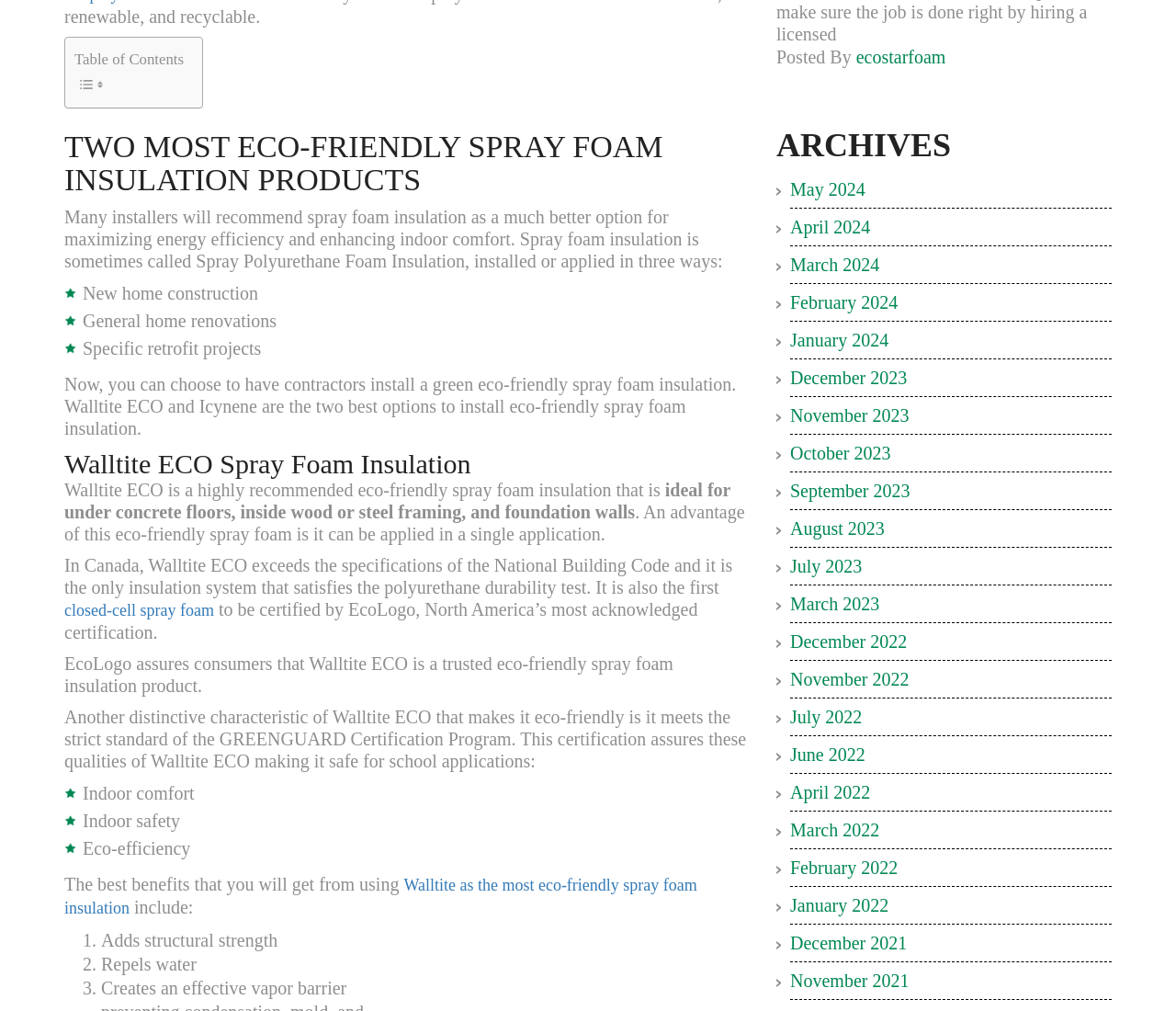Locate the bounding box coordinates of the area you need to click to fulfill this instruction: 'Read about the benefits of using Walltite as the most eco-friendly spray foam insulation'. The coordinates must be in the form of four float numbers ranging from 0 to 1: [left, top, right, bottom].

[0.055, 0.866, 0.593, 0.907]